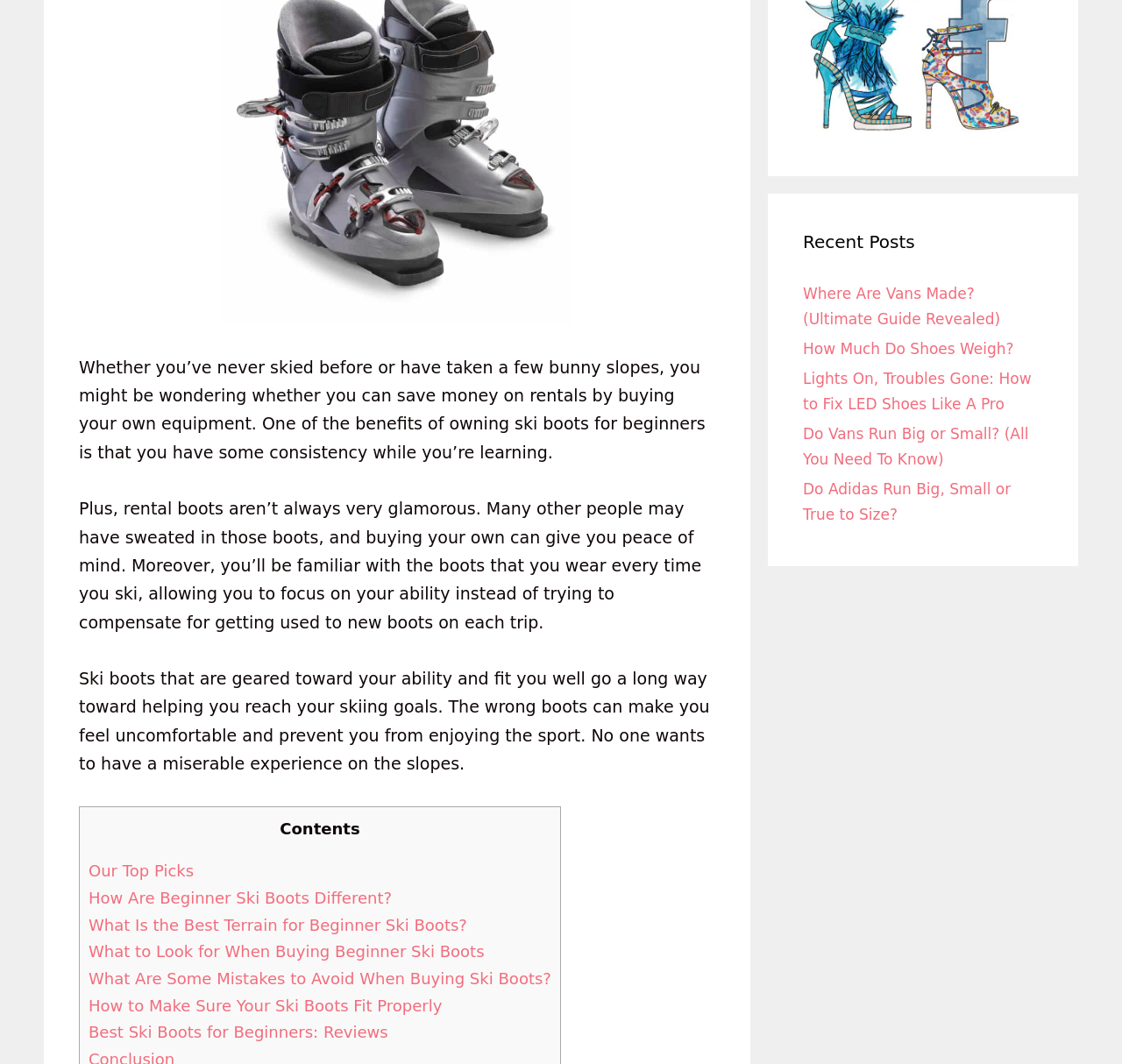Using the format (top-left x, top-left y, bottom-right x, bottom-right y), and given the element description, identify the bounding box coordinates within the screenshot: Our Top Picks

[0.079, 0.81, 0.173, 0.827]